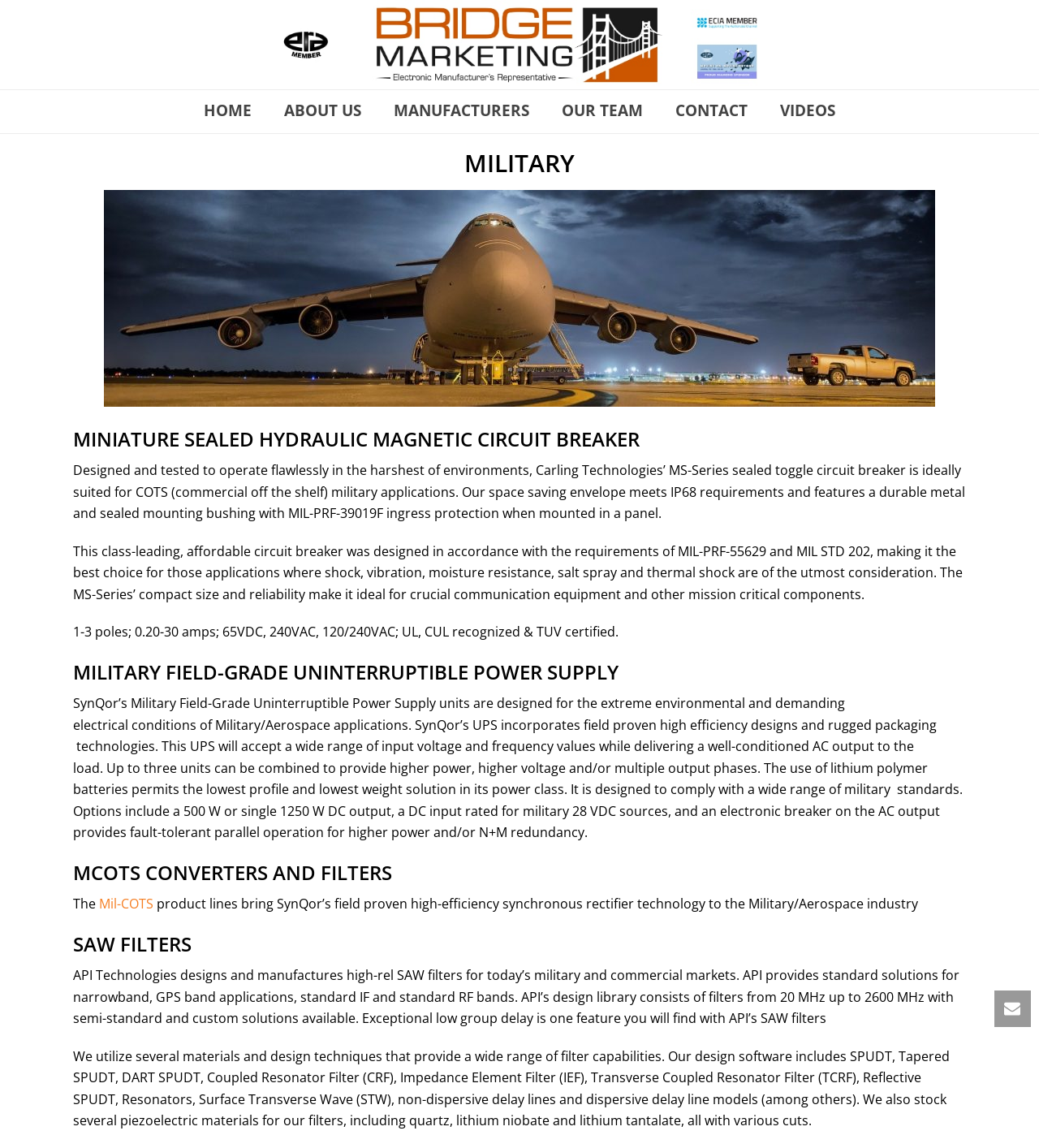Bounding box coordinates must be specified in the format (top-left x, top-left y, bottom-right x, bottom-right y). All values should be floating point numbers between 0 and 1. What are the bounding box coordinates of the UI element described as: manufacturers

[0.363, 0.079, 0.525, 0.116]